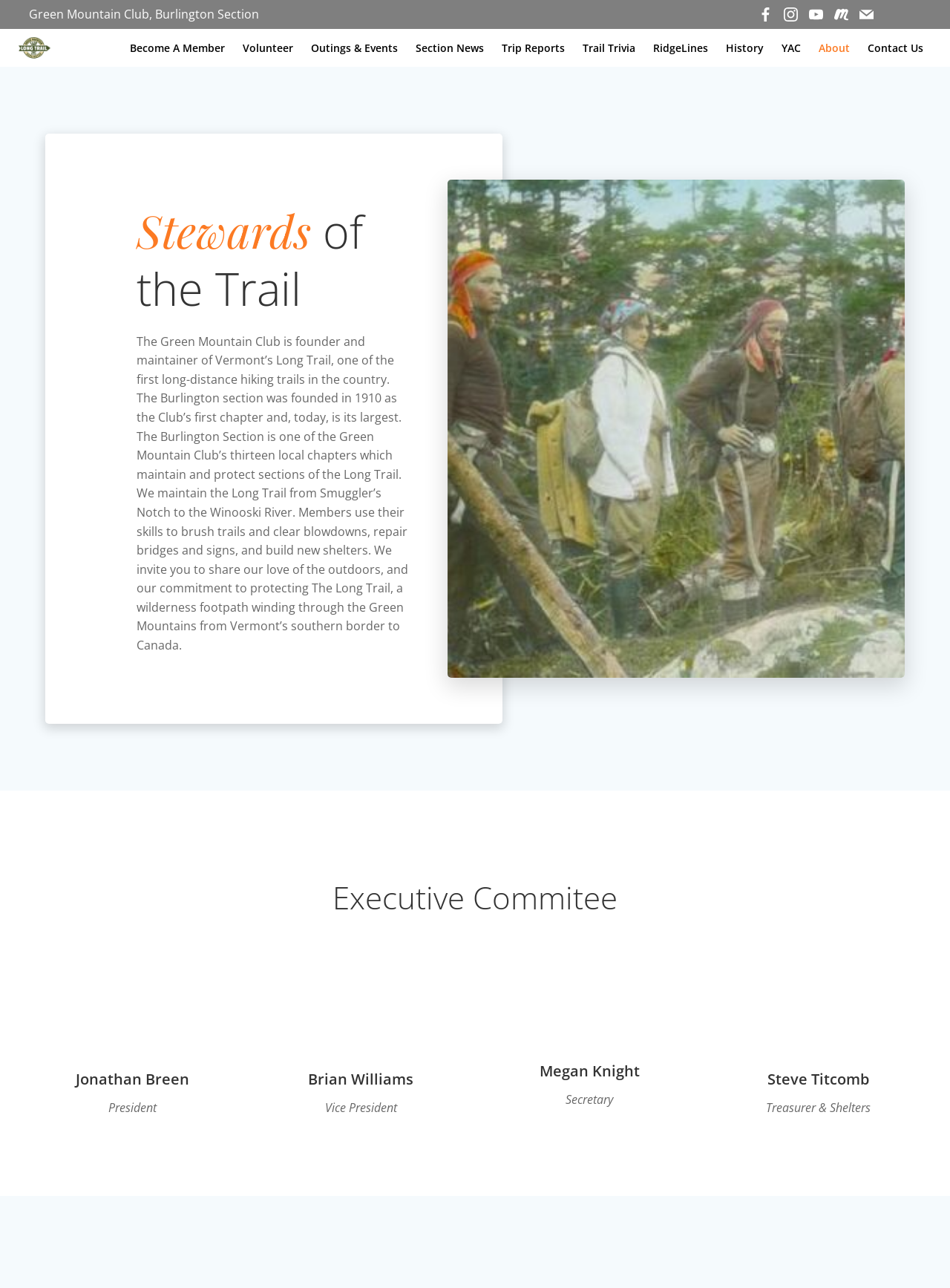Given the description of a UI element: "Ridgelines", identify the bounding box coordinates of the matching element in the webpage screenshot.

[0.662, 0.577, 0.725, 0.589]